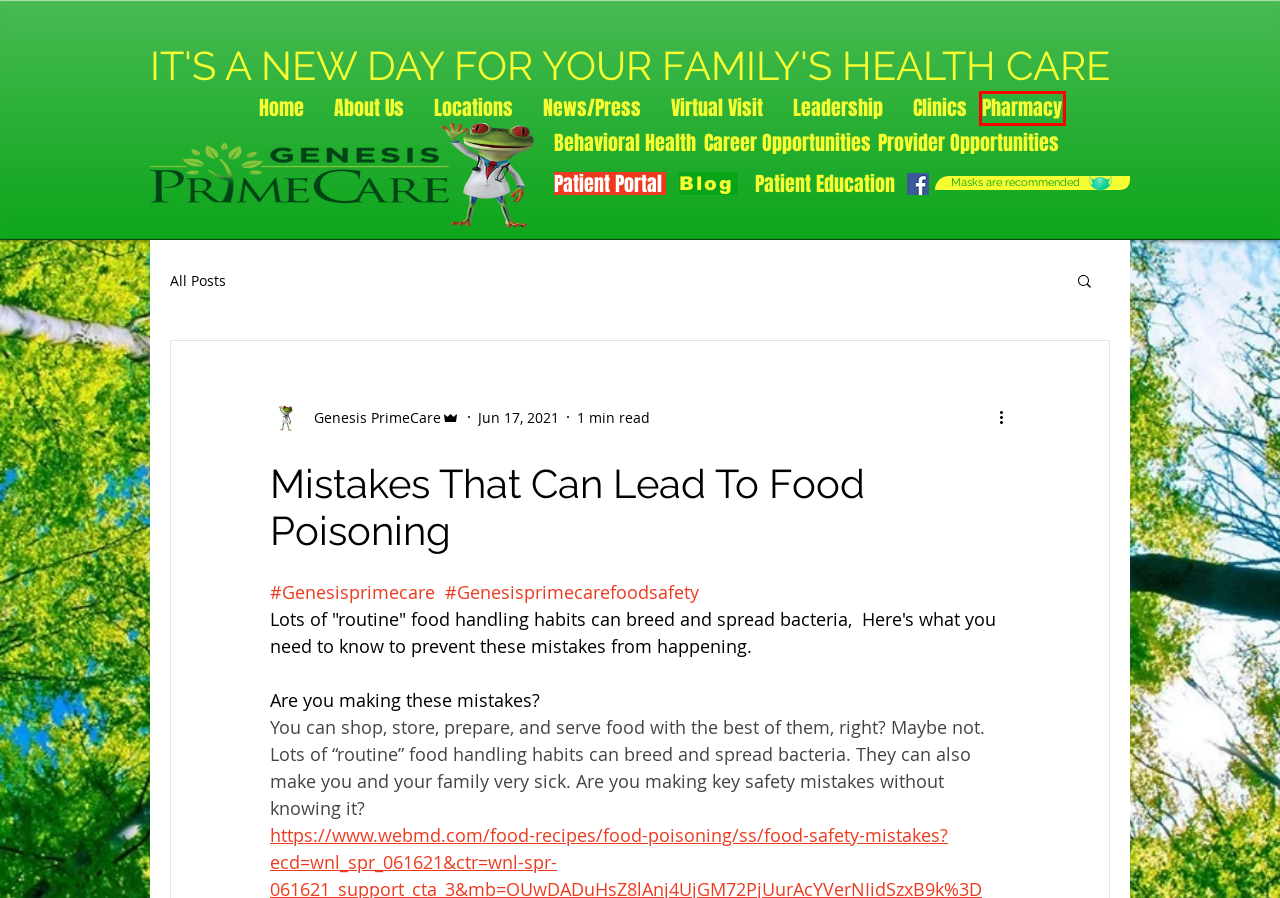Given a screenshot of a webpage with a red bounding box highlighting a UI element, determine which webpage description best matches the new webpage that appears after clicking the highlighted element. Here are the candidates:
A. #Genesisprimecare
B. Locations | genesisprimecare
C. Hope & Recovery Center | genesisprimecare
D. Recruitment
E. About Us | genesisprimecare
F. Virtual Visit | genesisprimecare
G. Pharmacy | genesisprimecare
H. Blog | genesisprimecare

G